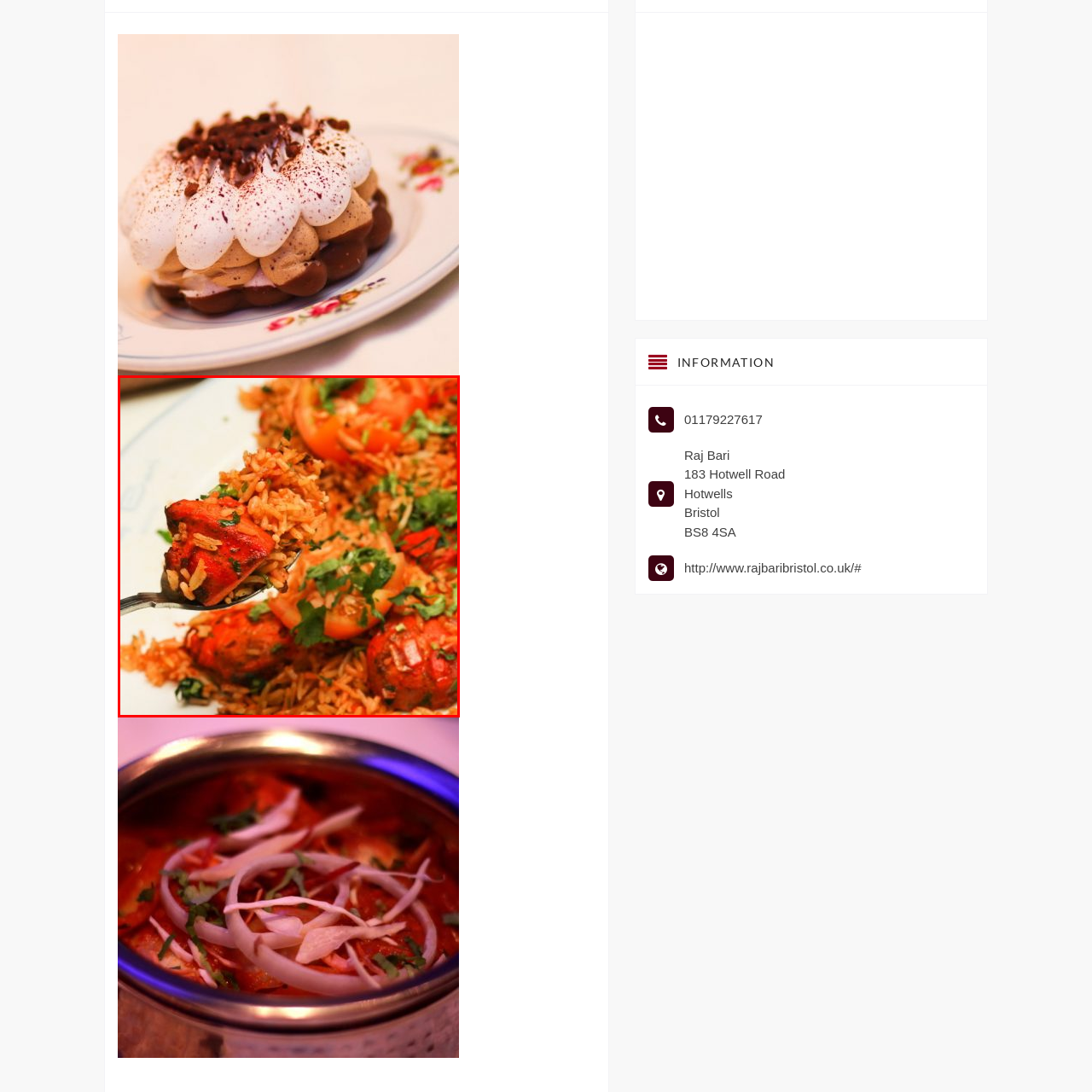What is interspersed with the mixed rice?
Analyze the image enclosed by the red bounding box and reply with a one-word or phrase answer.

Slices of ripe tomatoes